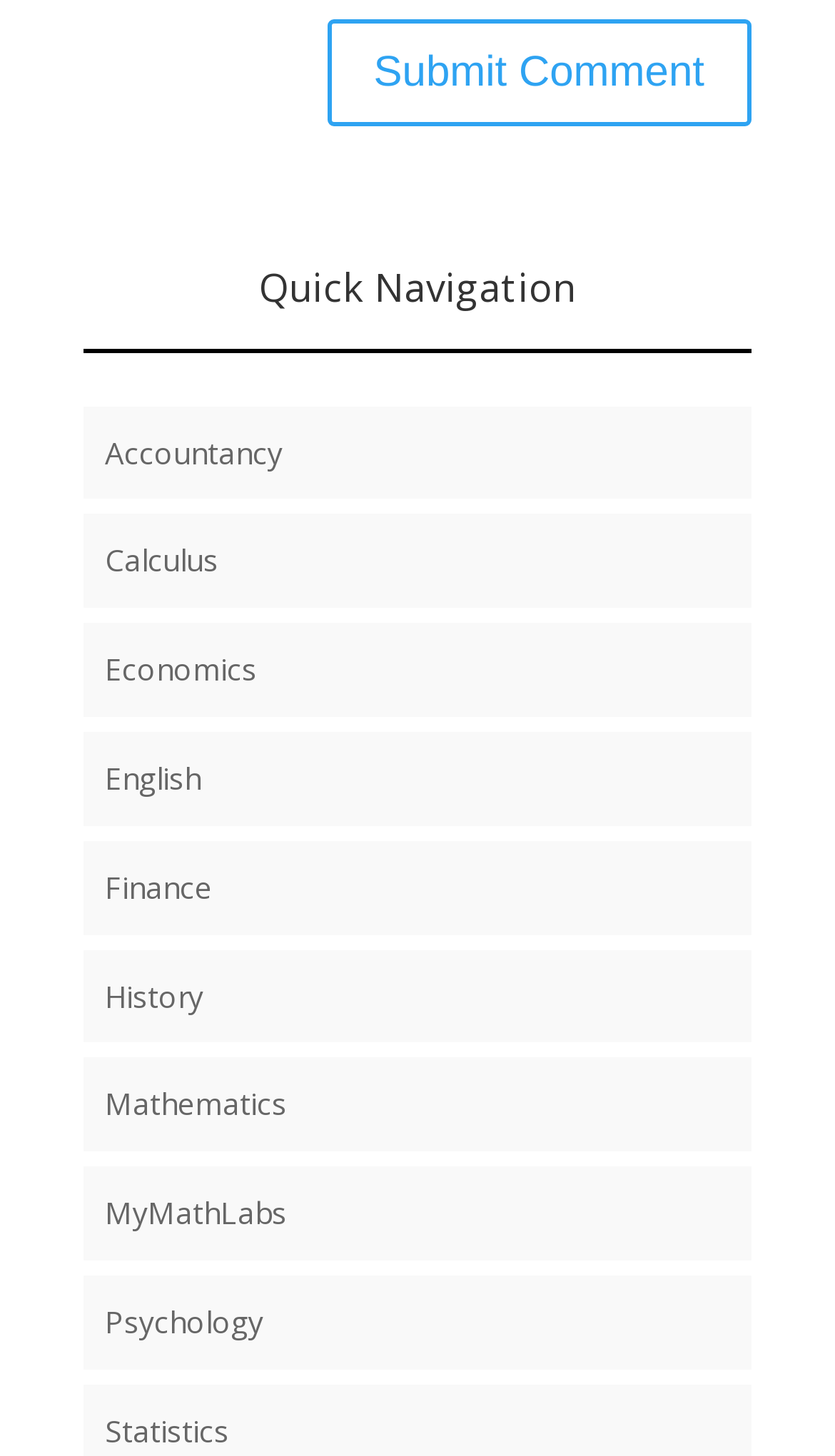Locate the bounding box coordinates of the clickable area to execute the instruction: "View Mathematics". Provide the coordinates as four float numbers between 0 and 1, represented as [left, top, right, bottom].

[0.126, 0.744, 0.344, 0.772]